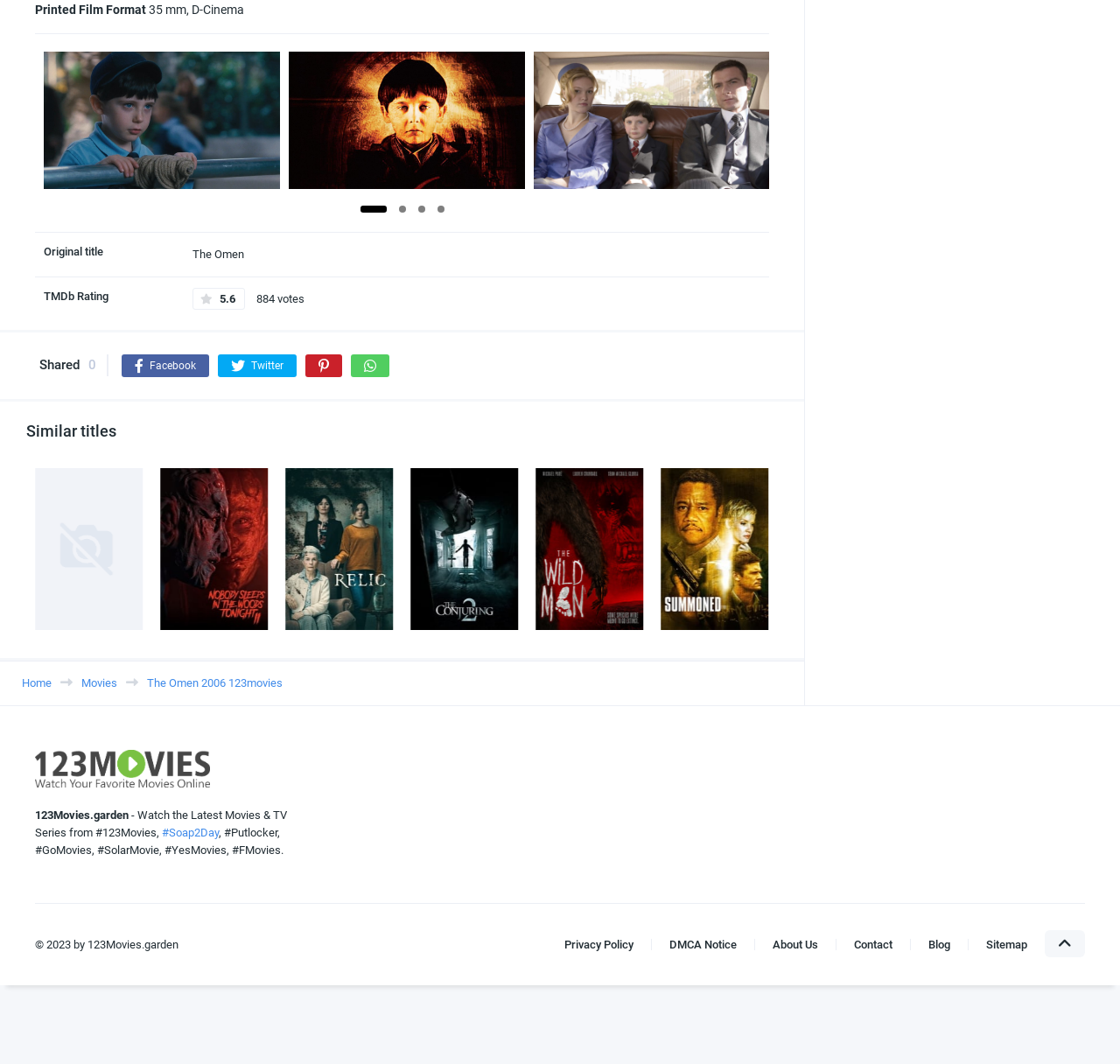Locate the bounding box coordinates of the segment that needs to be clicked to meet this instruction: "View The Conjuring 2 2016 123movies".

[0.386, 0.581, 0.482, 0.594]